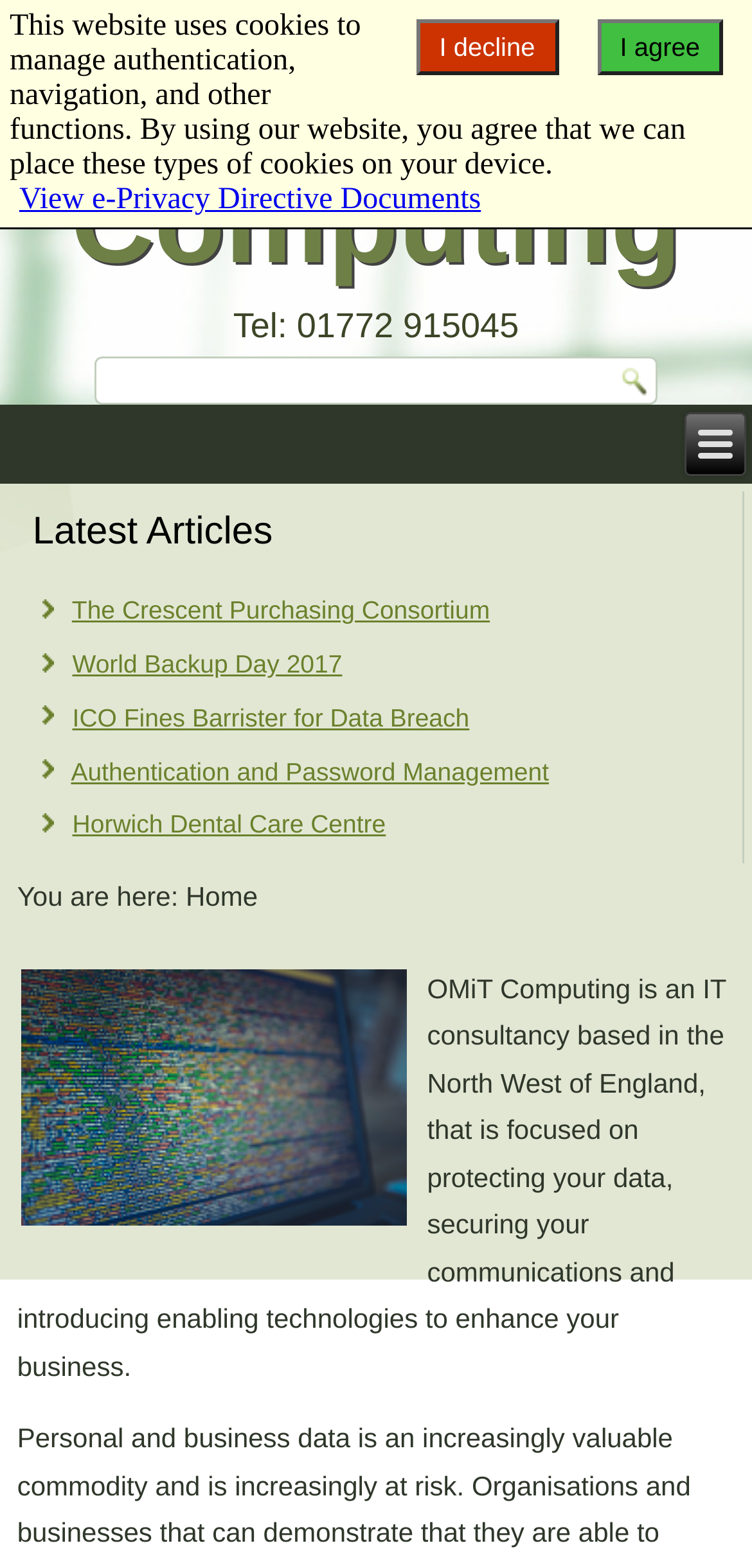Given the following UI element description: "name="searchword"", find the bounding box coordinates in the webpage screenshot.

[0.125, 0.228, 0.875, 0.259]